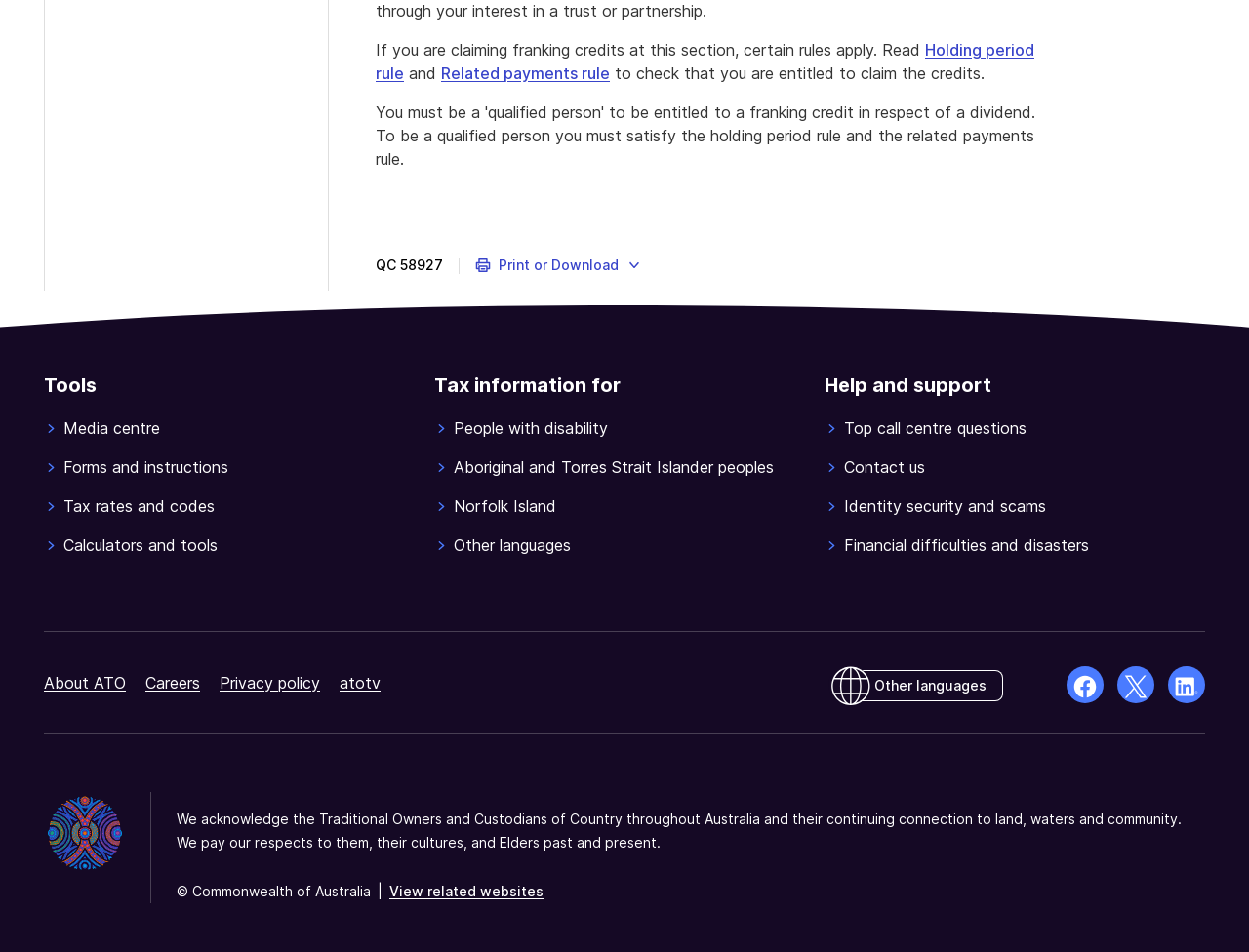Using the description "atotv", predict the bounding box of the relevant HTML element.

[0.272, 0.706, 0.305, 0.727]